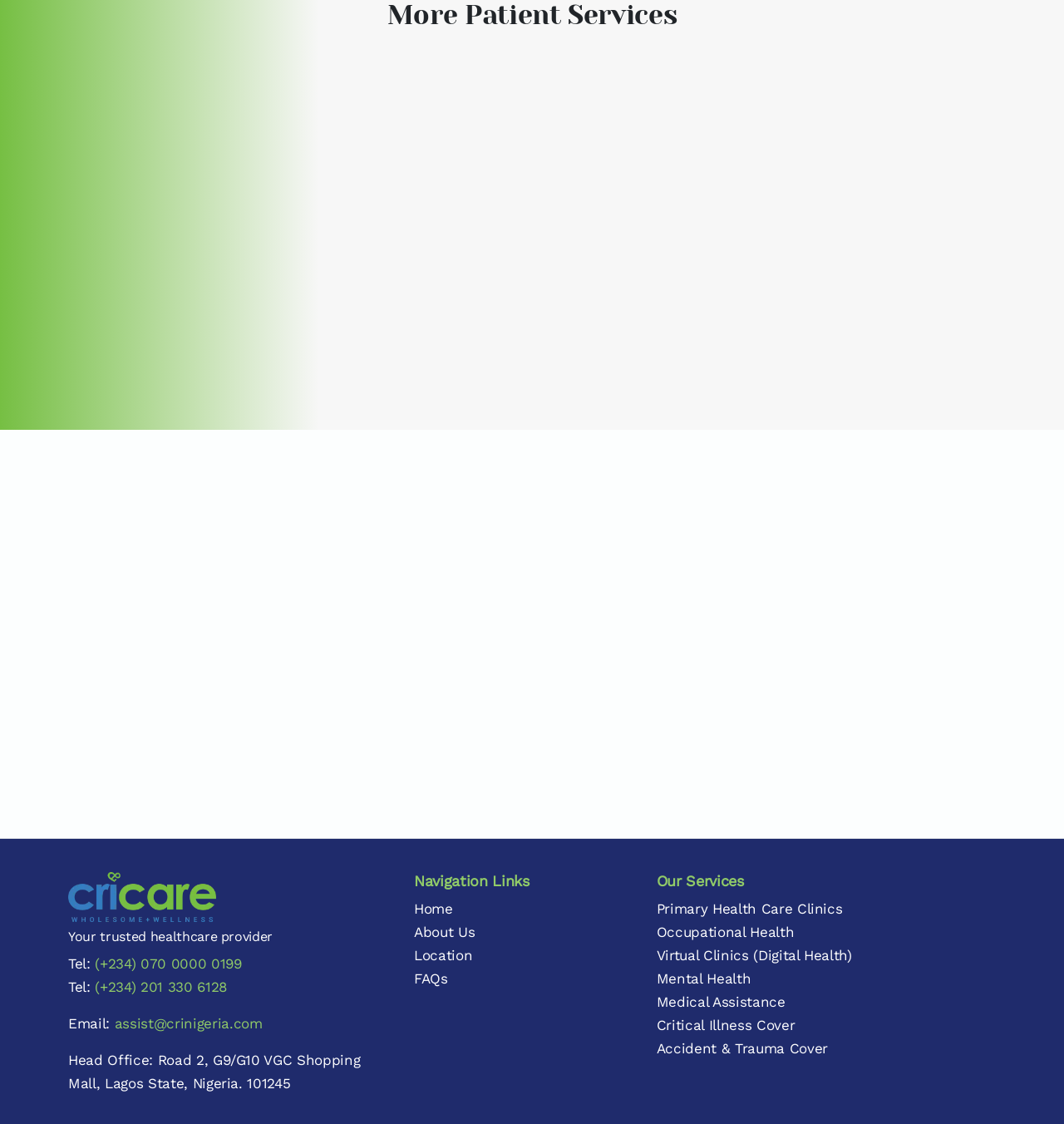How can I book an appointment?
Respond to the question with a single word or phrase according to the image.

Book Appointment online